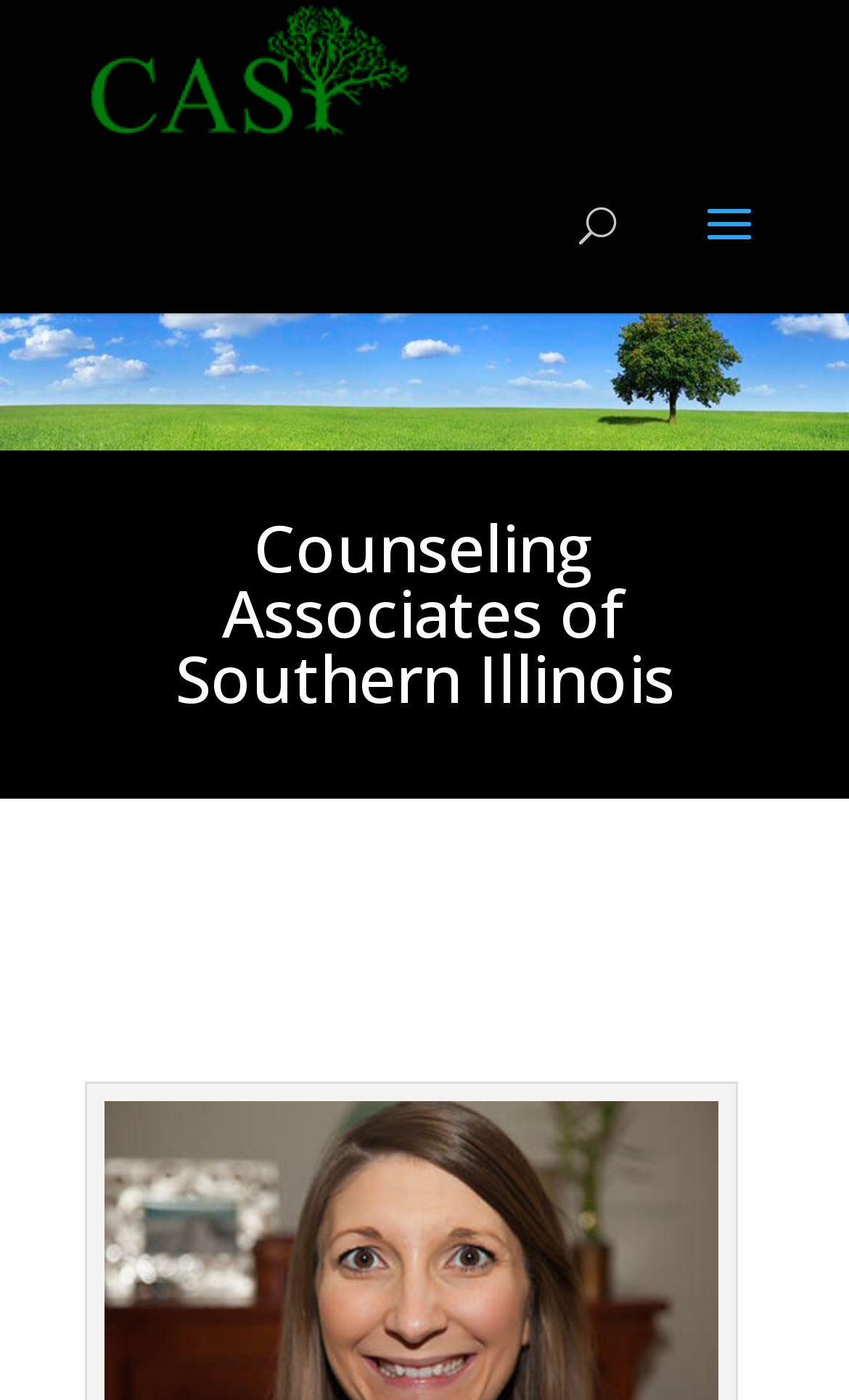Find the coordinates for the bounding box of the element with this description: "alt="Counseling Associates of Southern Illinois"".

[0.1, 0.032, 0.485, 0.062]